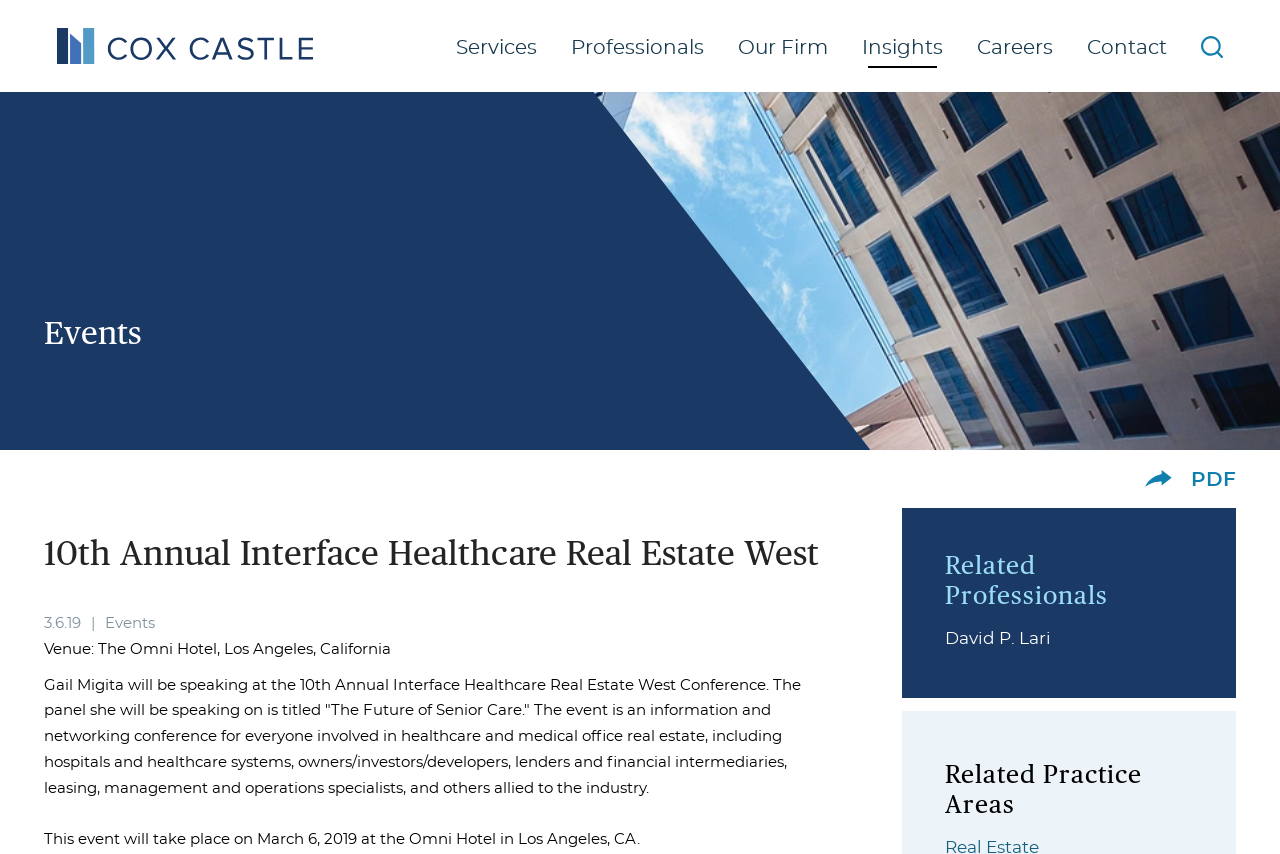Please identify the bounding box coordinates of the clickable element to fulfill the following instruction: "Learn about David P. Lari". The coordinates should be four float numbers between 0 and 1, i.e., [left, top, right, bottom].

[0.739, 0.738, 0.821, 0.758]